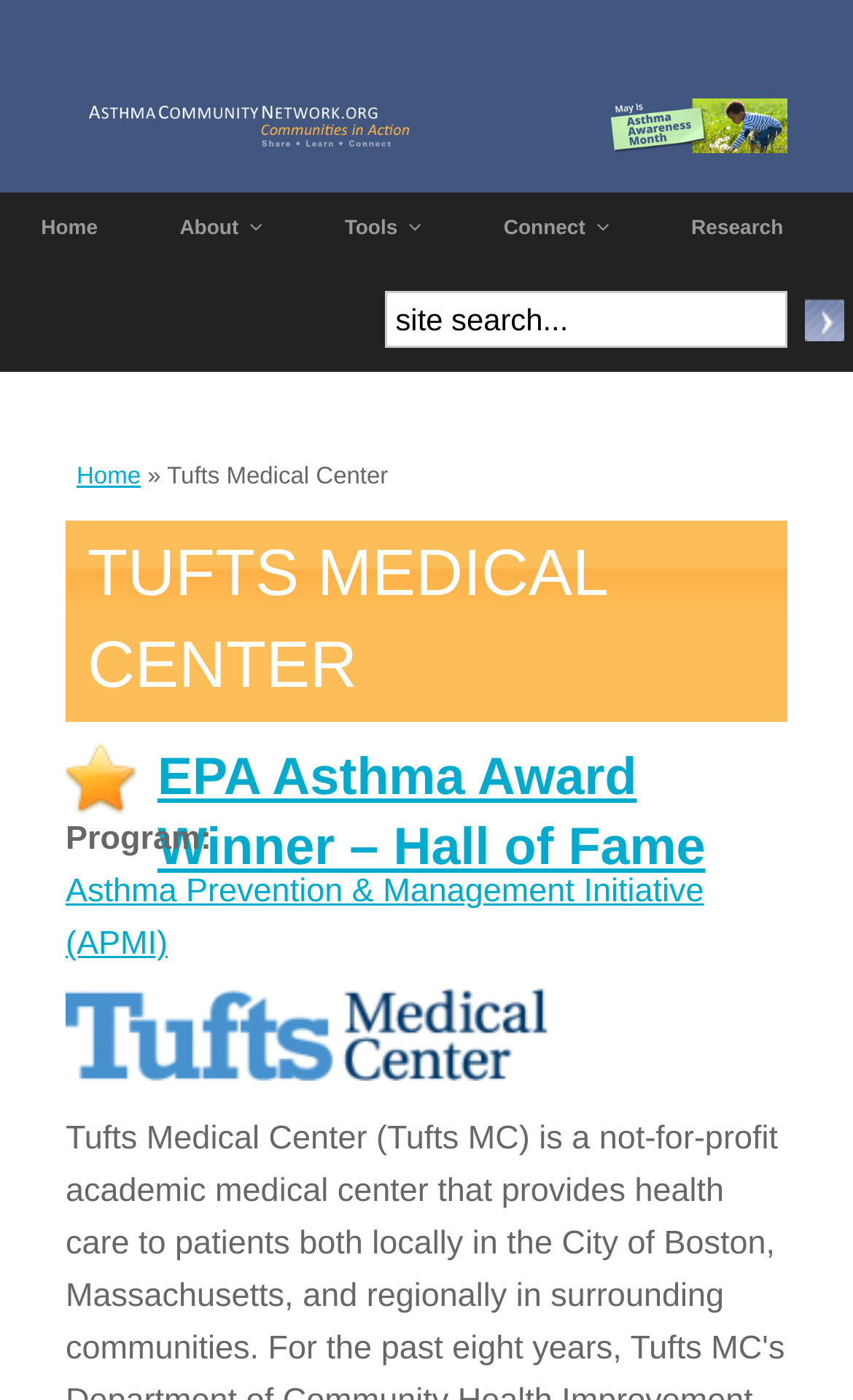Determine the bounding box of the UI element mentioned here: "title="Home"". The coordinates must be in the format [left, top, right, bottom] with values ranging from 0 to 1.

[0.103, 0.084, 0.923, 0.117]